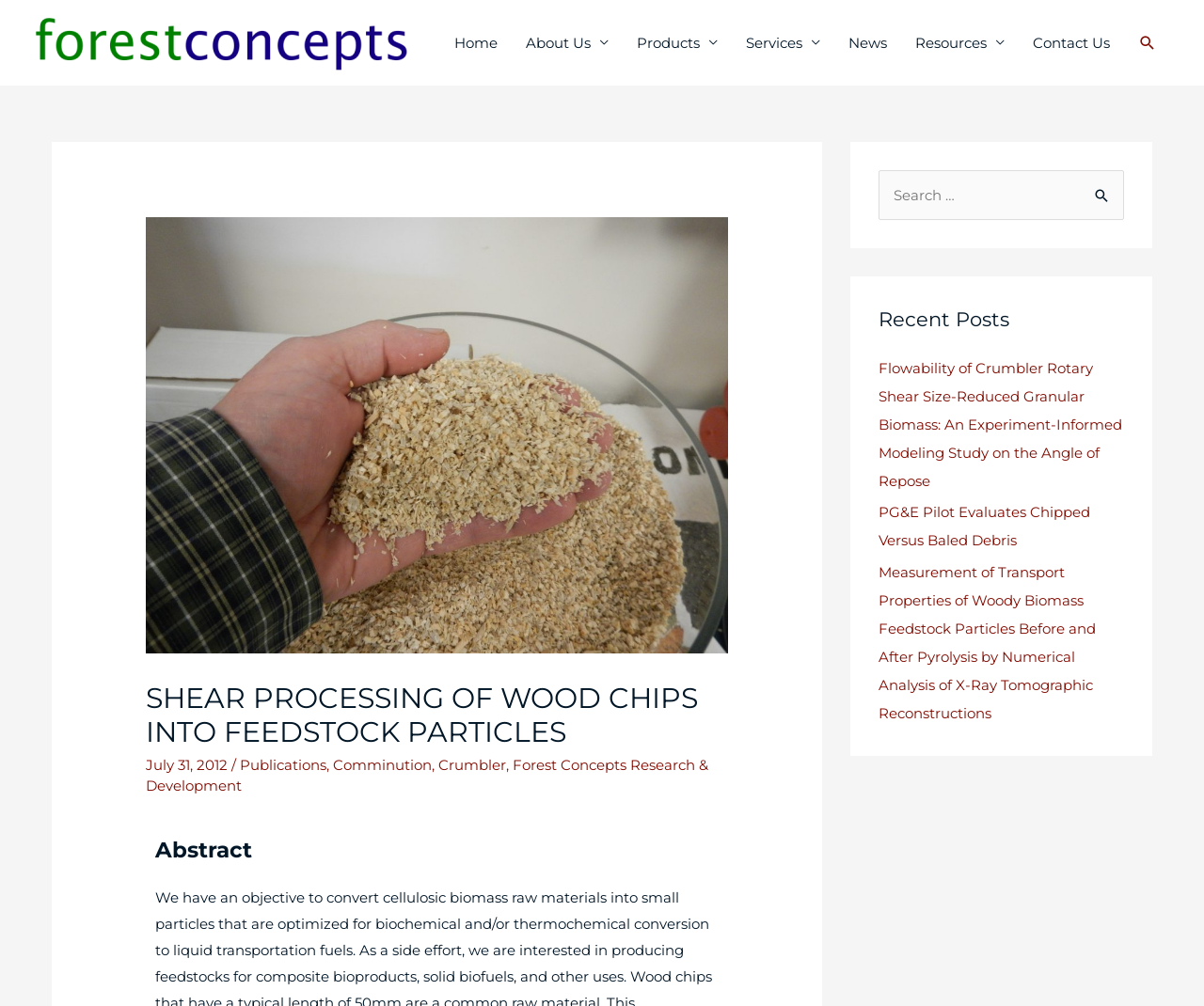Find the bounding box coordinates of the clickable region needed to perform the following instruction: "Read the 'Abstract' section". The coordinates should be provided as four float numbers between 0 and 1, i.e., [left, top, right, bottom].

[0.129, 0.829, 0.597, 0.861]